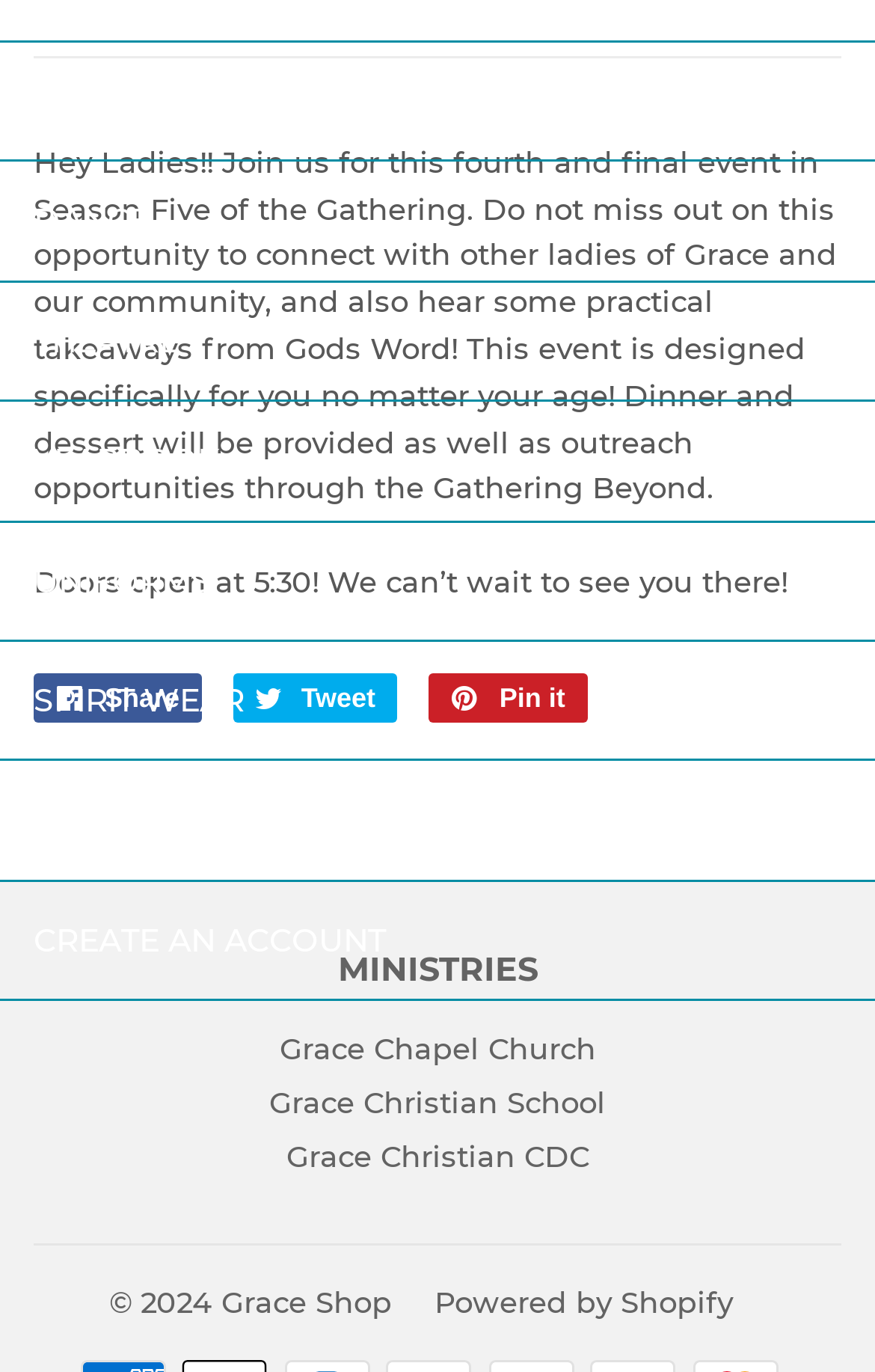Please provide the bounding box coordinate of the region that matches the element description: May 27, 2020May 27, 2020. Coordinates should be in the format (top-left x, top-left y, bottom-right x, bottom-right y) and all values should be between 0 and 1.

None